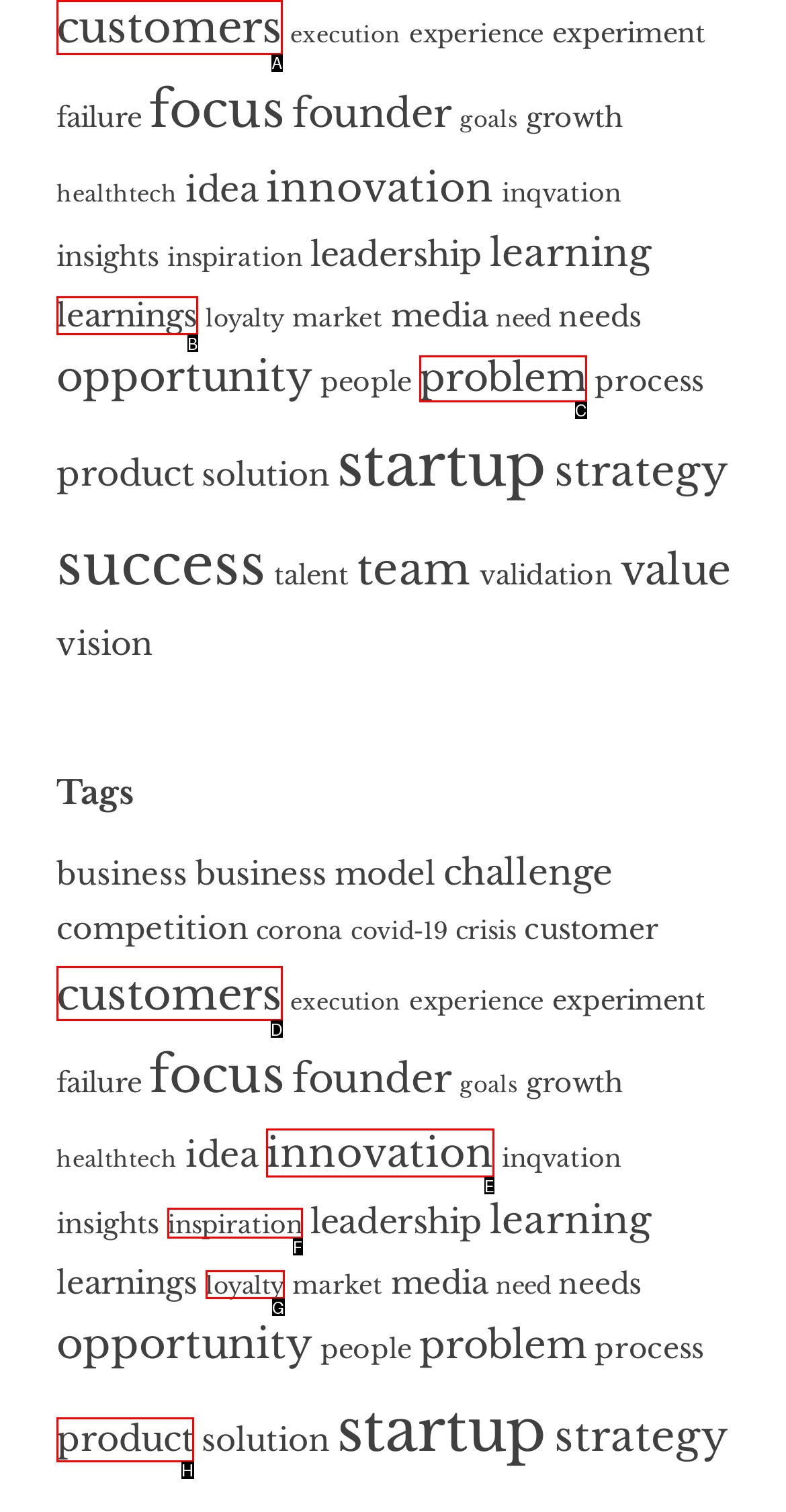For the task: click on 'customers', tell me the letter of the option you should click. Answer with the letter alone.

A